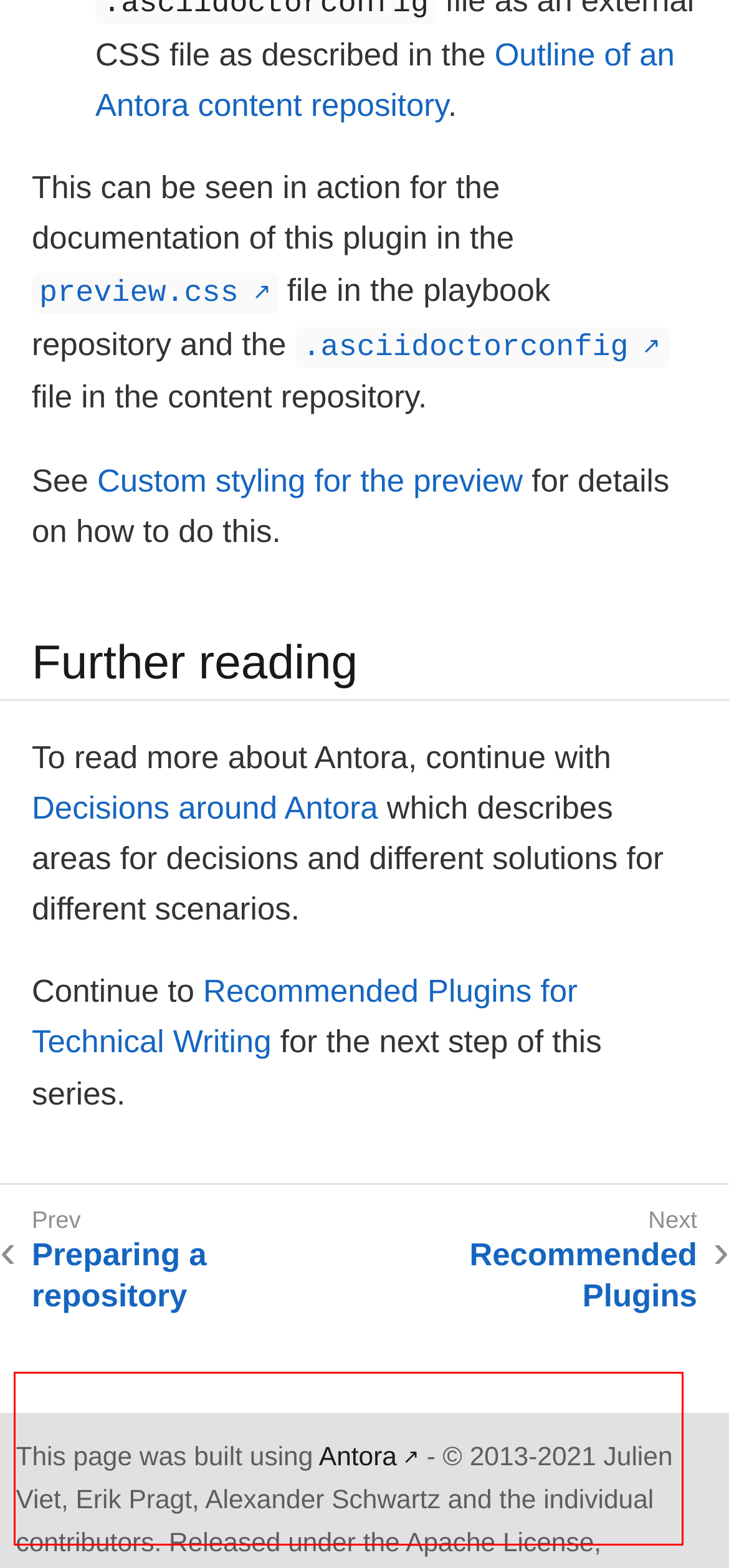Please look at the screenshot provided and find the red bounding box. Extract the text content contained within this bounding box.

This page was built using Antora - © 2013-2021 Julien Viet, Erik Pragt, Alexander Schwartz and the individual contributors. Released under the Apache License, Version 2.0 - GitHub - Imprint - Privacy